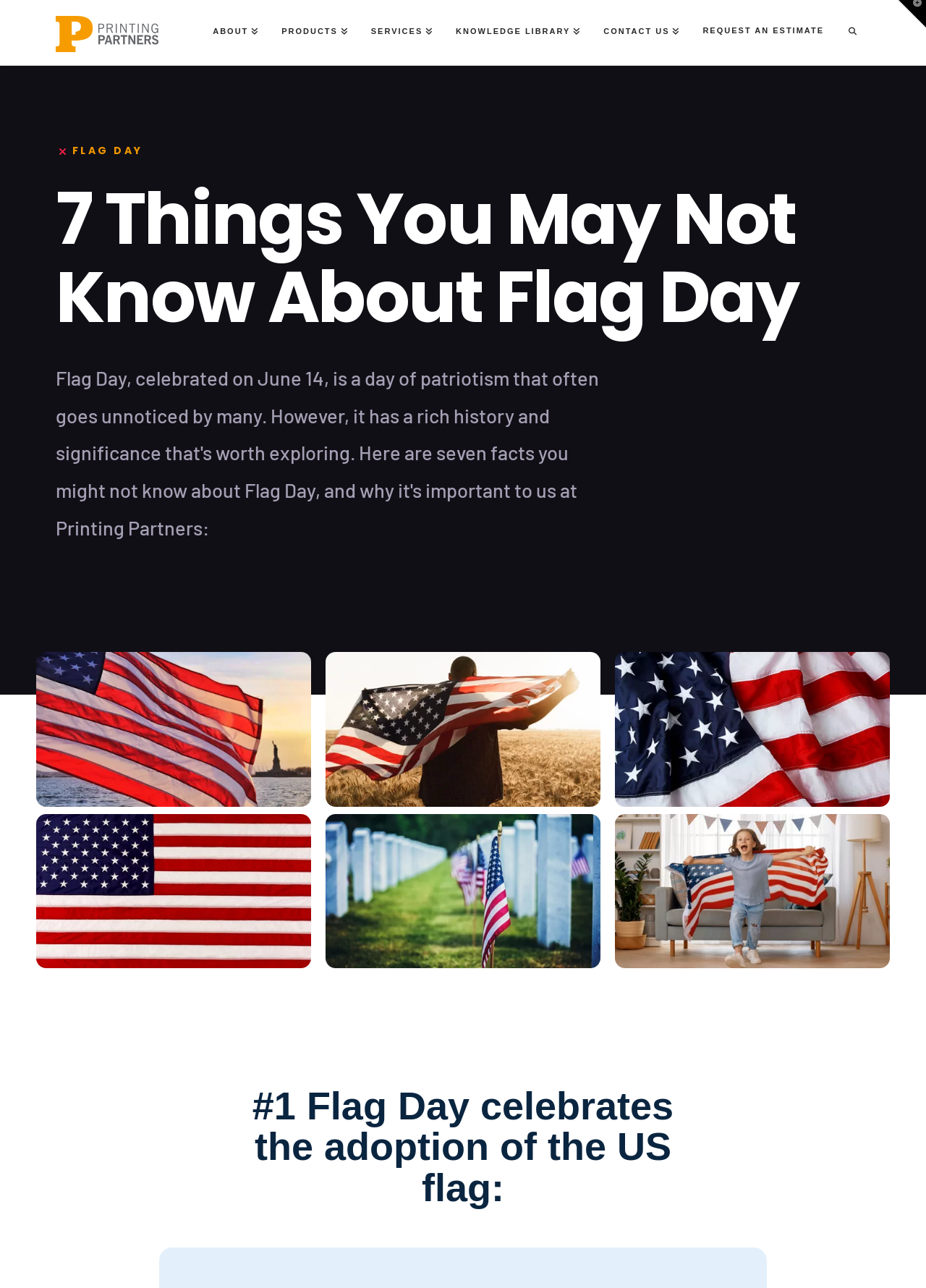Respond to the following question with a brief word or phrase:
What is the theme of the images on the page?

American flag